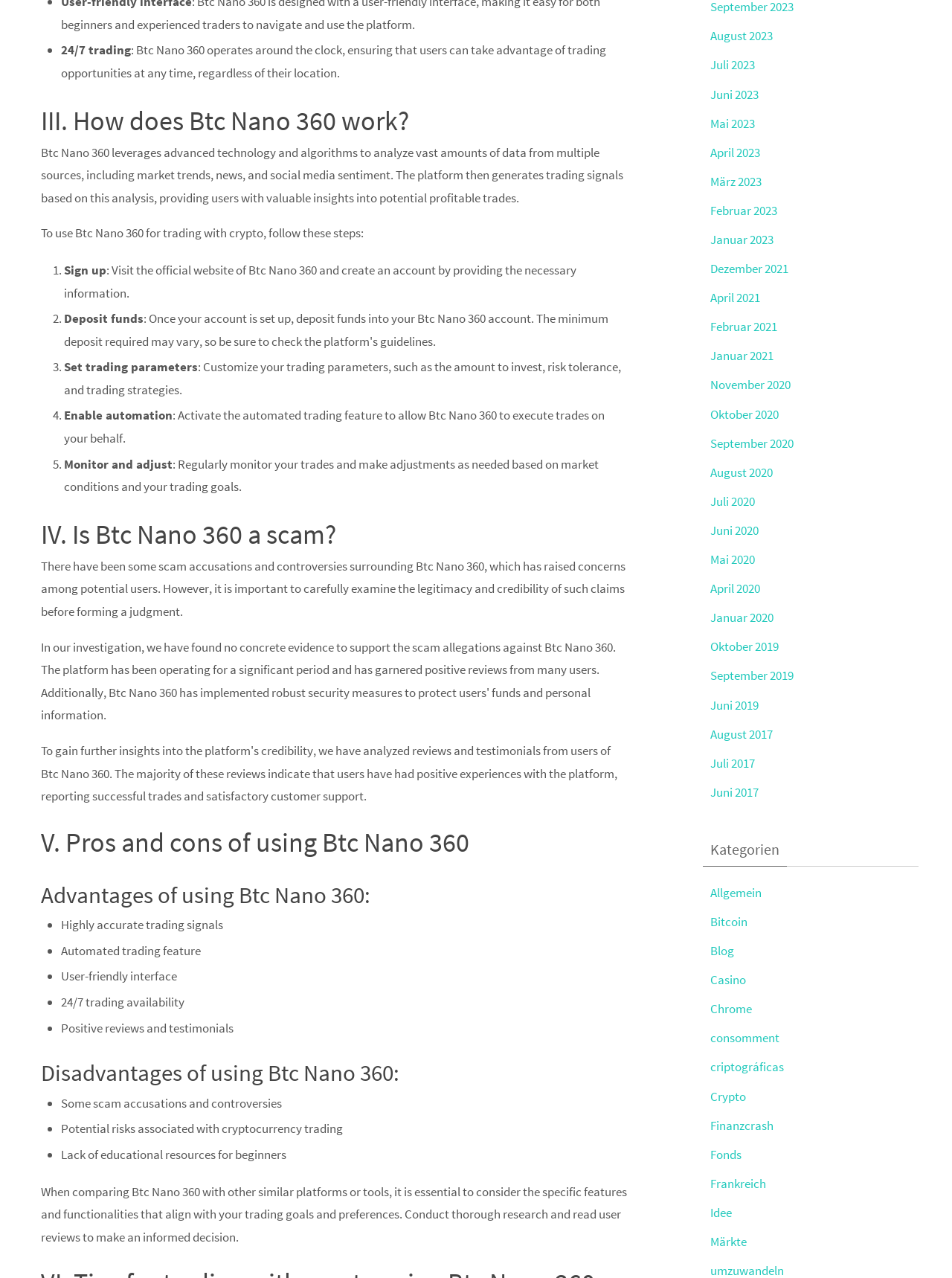Respond to the question with just a single word or phrase: 
What is the main purpose of Btc Nano 360?

Trading with crypto